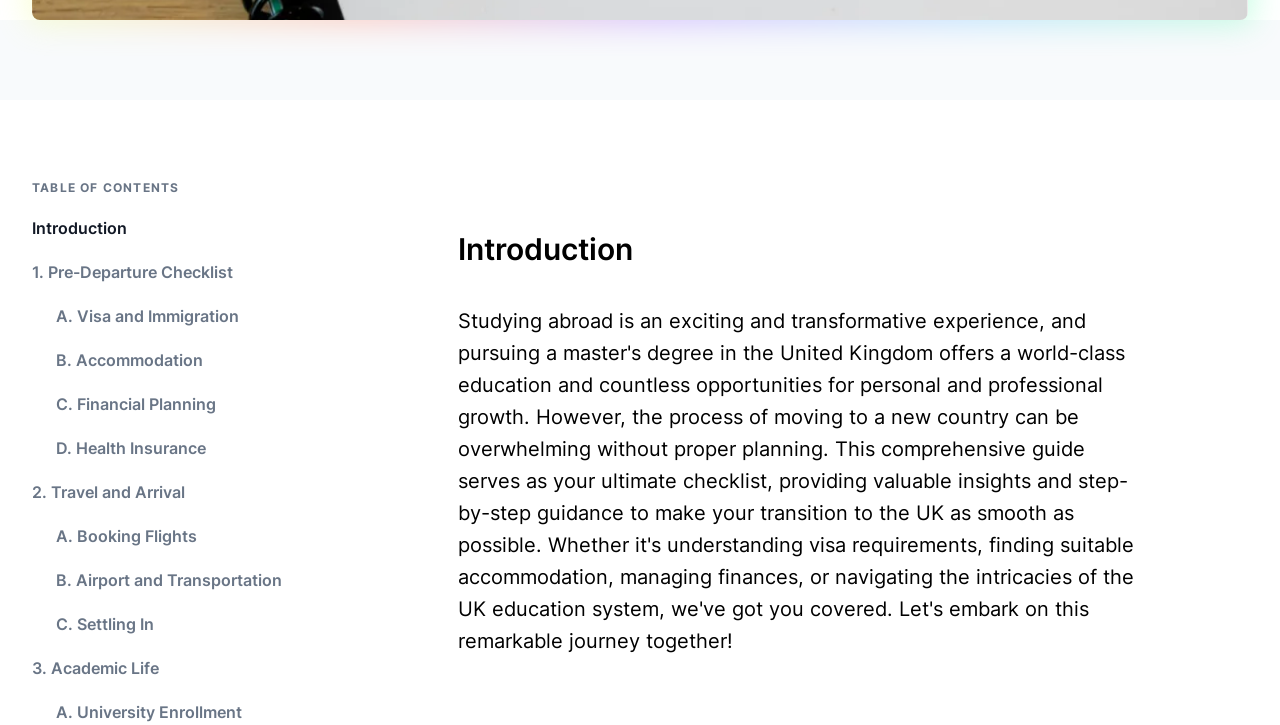Please specify the bounding box coordinates of the area that should be clicked to accomplish the following instruction: "click on Introduction". The coordinates should consist of four float numbers between 0 and 1, i.e., [left, top, right, bottom].

[0.025, 0.298, 0.225, 0.331]